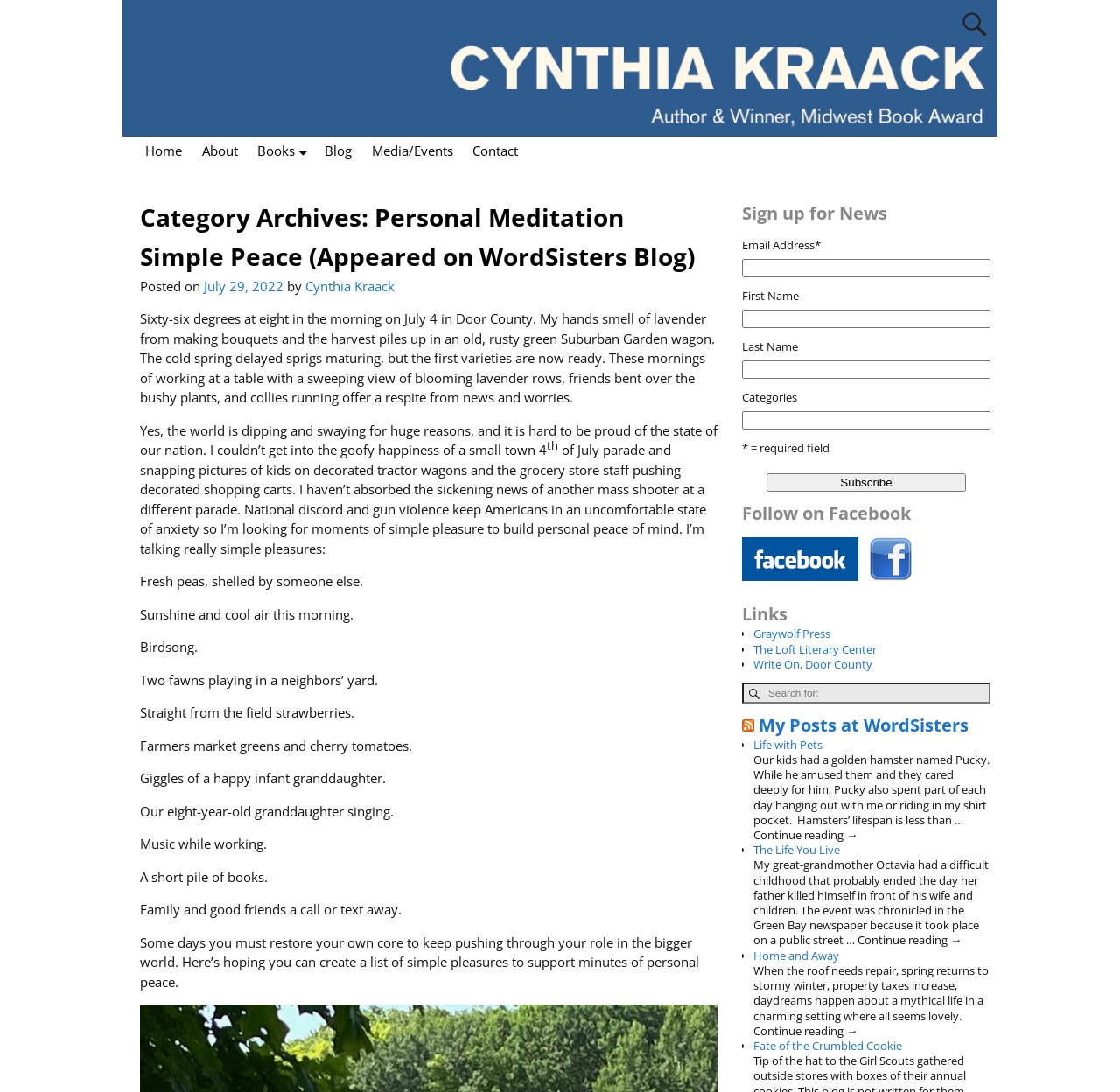Please provide a comprehensive response to the question based on the details in the image: What is the theme of the blog post?

The theme of the blog post appears to be finding peace and simple pleasures in life, as the author mentions various things that bring them peace and happiness, such as lavender, sunshine, and family.